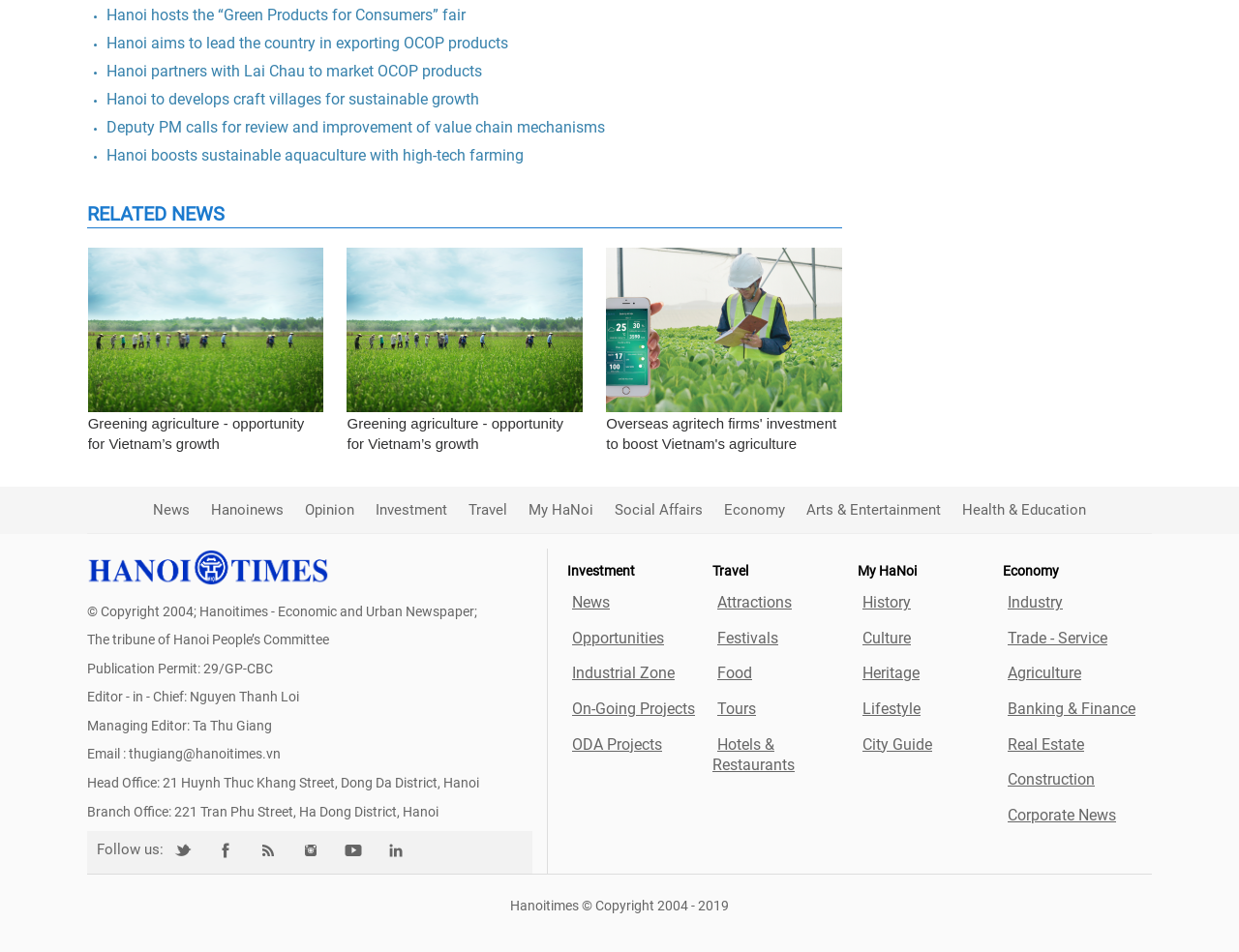Please specify the bounding box coordinates of the clickable region necessary for completing the following instruction: "Read 'RELATED NEWS'". The coordinates must consist of four float numbers between 0 and 1, i.e., [left, top, right, bottom].

[0.07, 0.213, 0.68, 0.24]